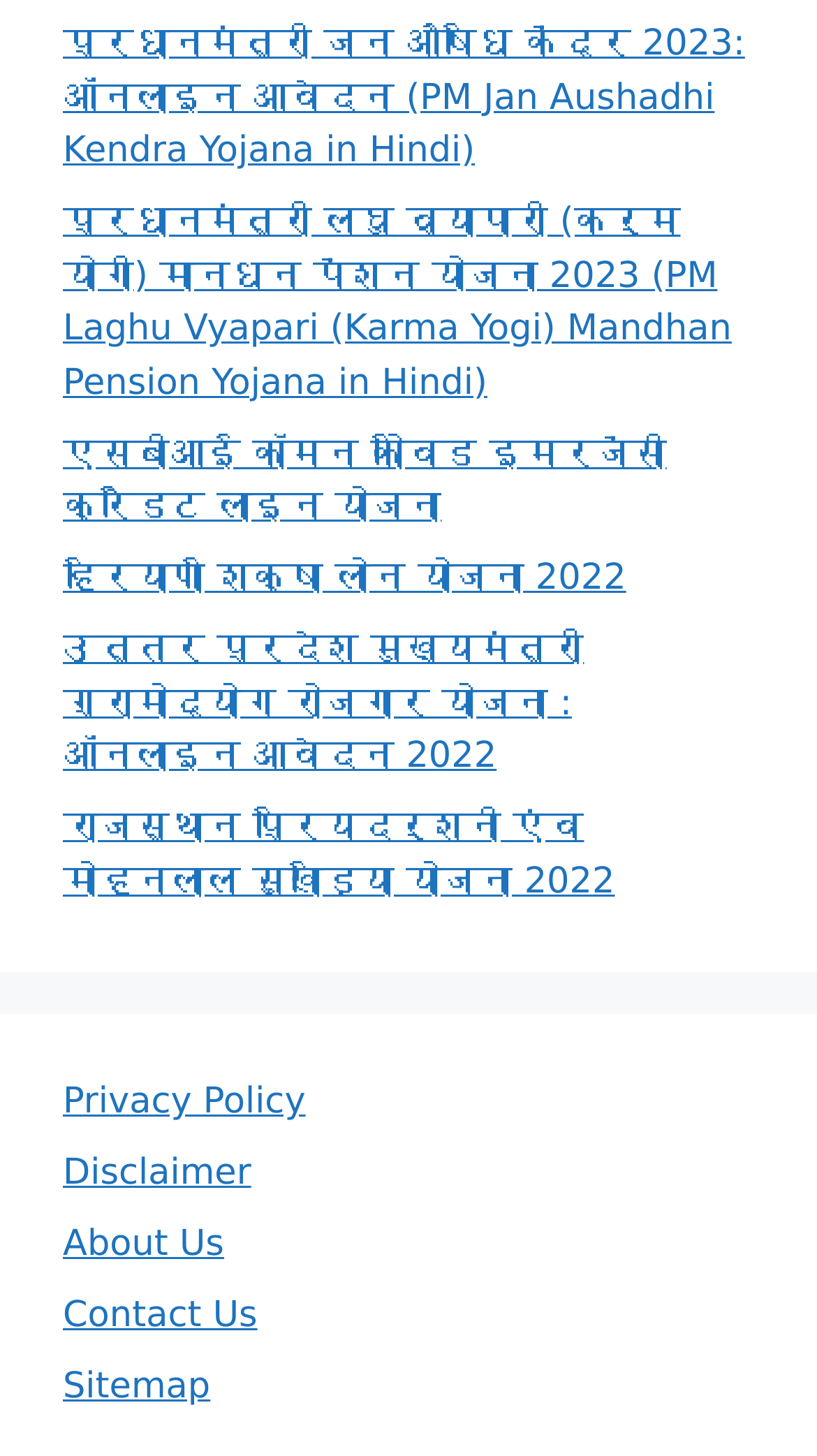What is the vertical position of the 'उत्तर प्रदेश मुख्यमंत्री ग्रामोद्योग रोजगार योजना' link?
Give a comprehensive and detailed explanation for the question.

I compared the y1 and y2 coordinates of the 'उत्तर प्रदेश मुख्यमंत्री ग्रामोद्योग रोजगार योजना' link with the other elements and found that its y1 coordinate is 0.432, which is above the middle of the webpage.